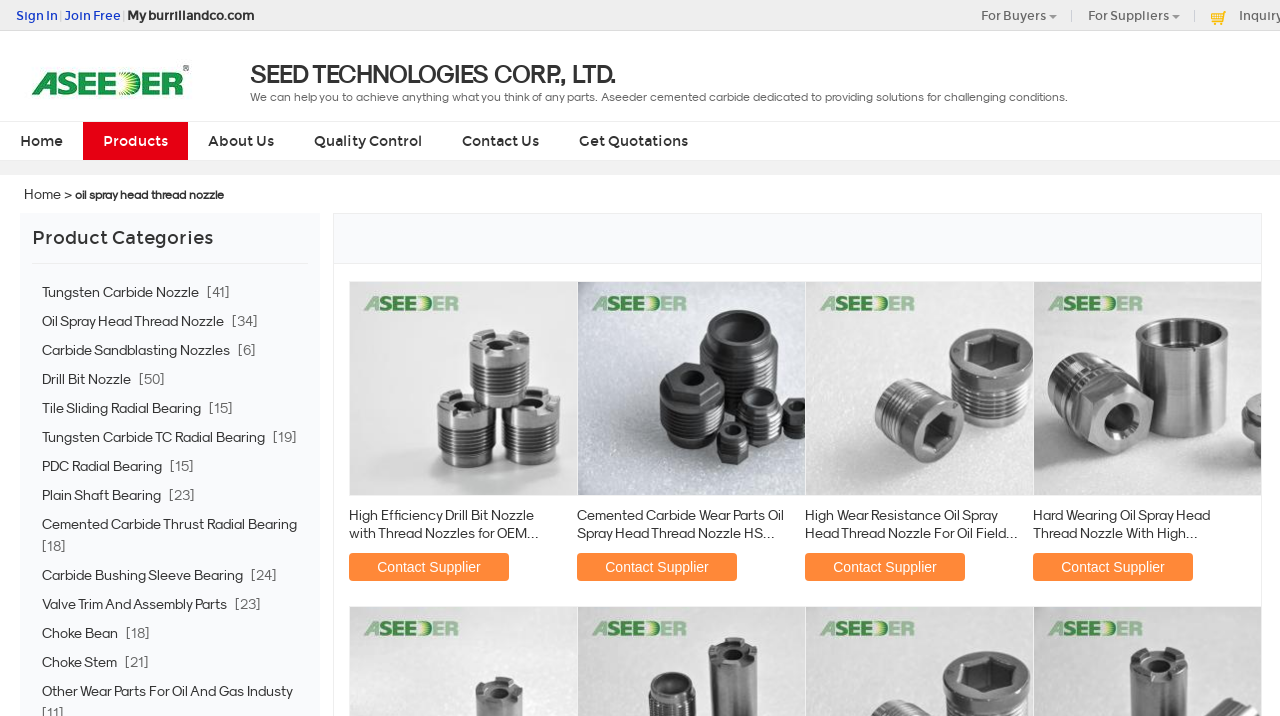Please find the bounding box coordinates of the element that must be clicked to perform the given instruction: "View oil spray head thread nozzle products". The coordinates should be four float numbers from 0 to 1, i.e., [left, top, right, bottom].

[0.033, 0.437, 0.181, 0.459]